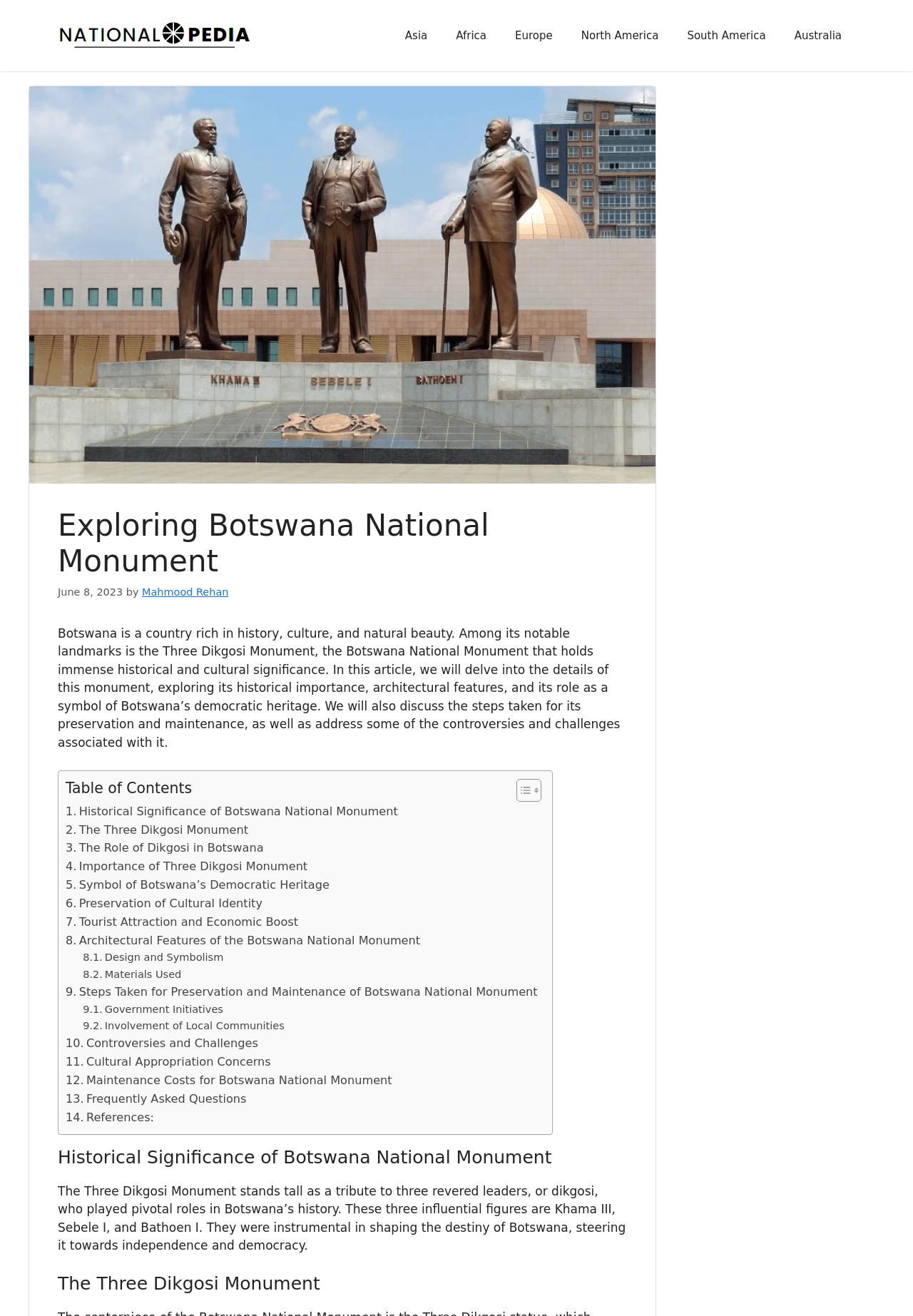What is the role of the Three Dikgosi Monument?
Using the information presented in the image, please offer a detailed response to the question.

The article mentions that the Three Dikgosi Monument is a symbol of Botswana’s democratic heritage, indicating that it plays a significant role in representing the country's democratic values and history.